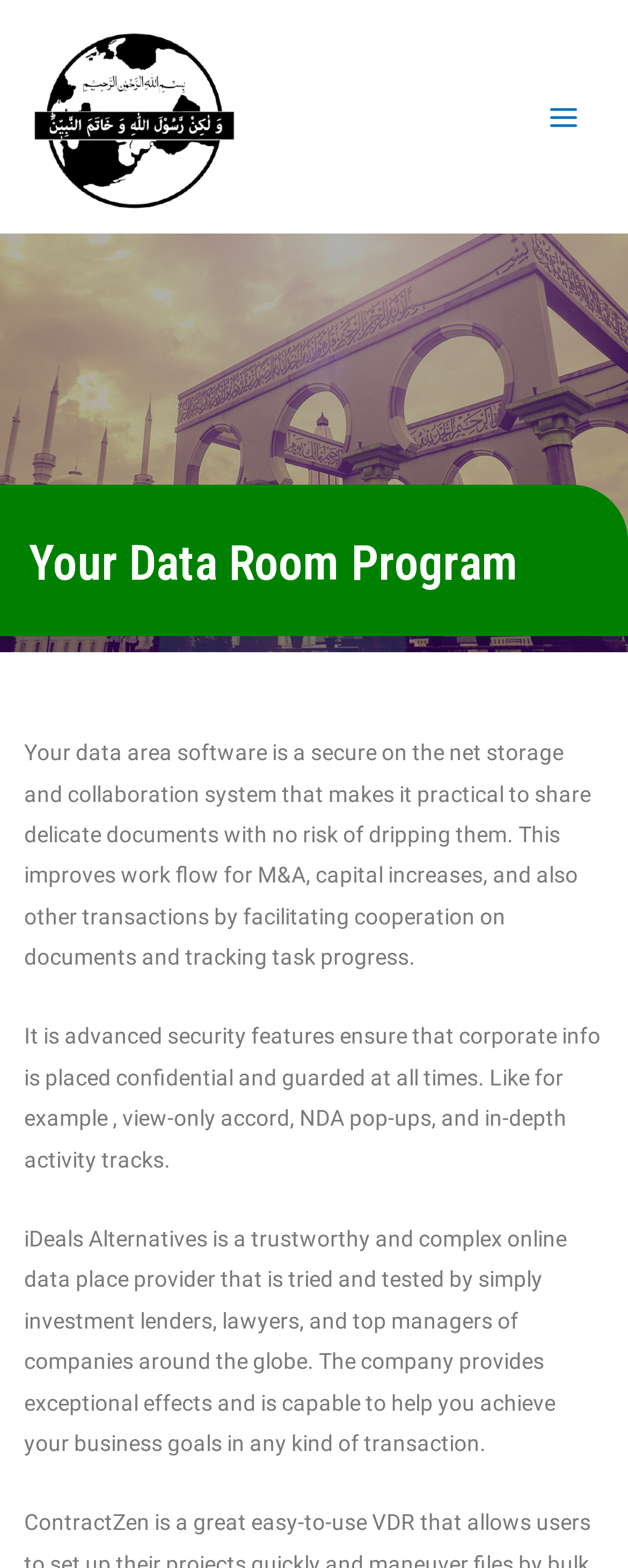From the details in the image, provide a thorough response to the question: What is the benefit of using the data room program?

The webpage suggests that using the data room program can improve workflow for transactions by facilitating cooperation on documents and tracking task progress, thereby making the process more efficient and effective.